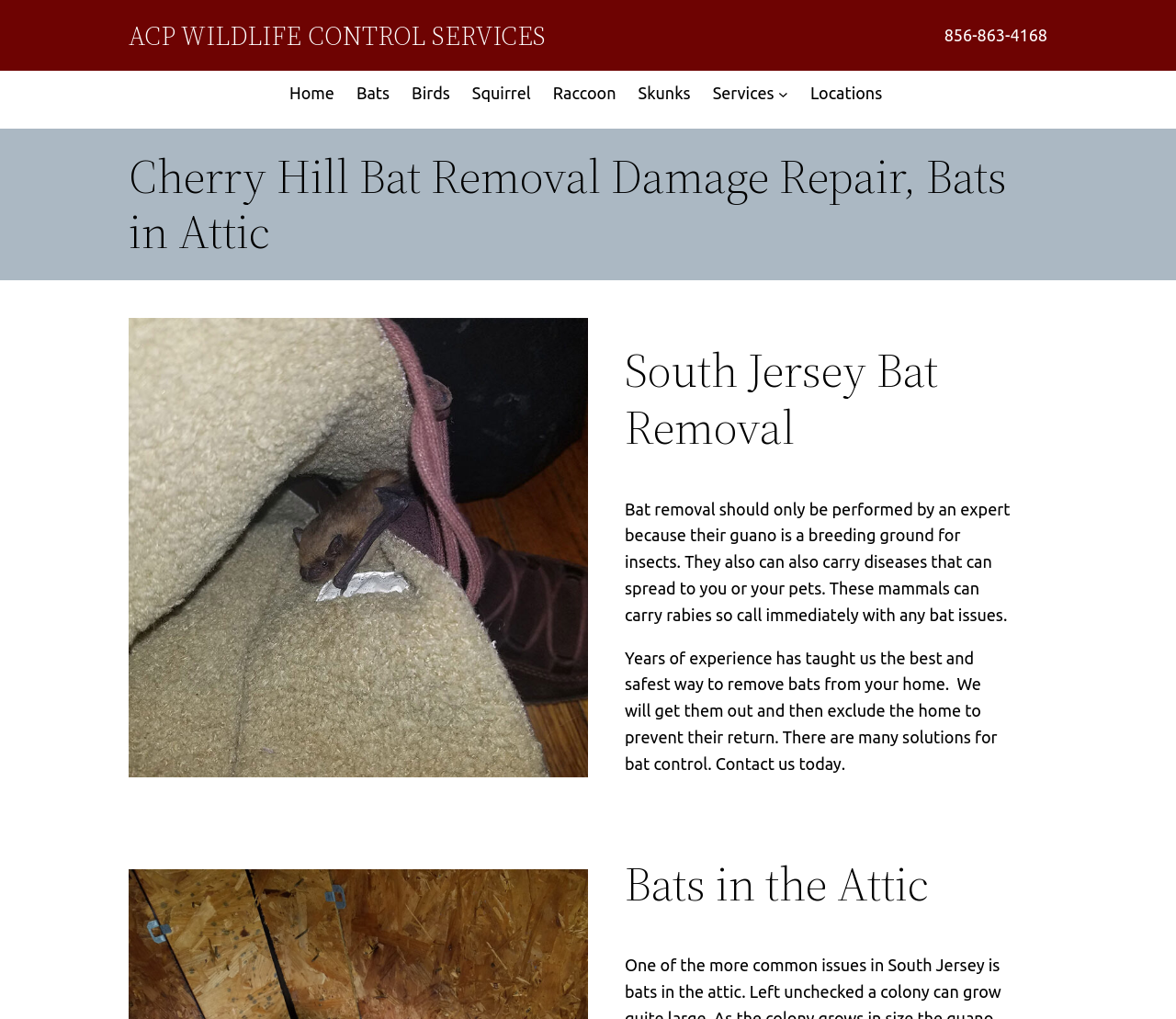Please pinpoint the bounding box coordinates for the region I should click to adhere to this instruction: "Click the Locations link".

[0.689, 0.079, 0.75, 0.105]